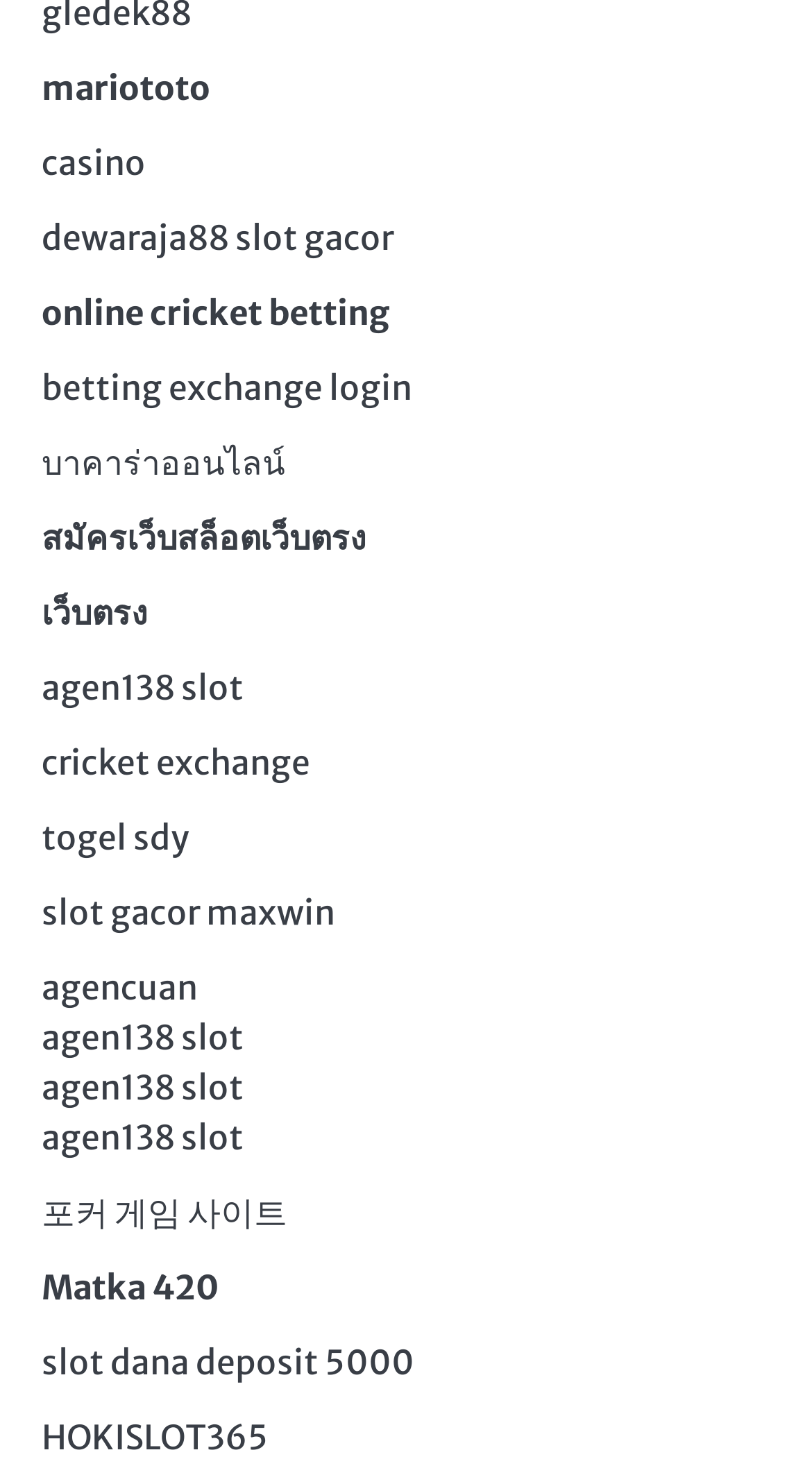Please locate the bounding box coordinates for the element that should be clicked to achieve the following instruction: "play บาคาร่าออนไลน์". Ensure the coordinates are given as four float numbers between 0 and 1, i.e., [left, top, right, bottom].

[0.051, 0.302, 0.351, 0.33]